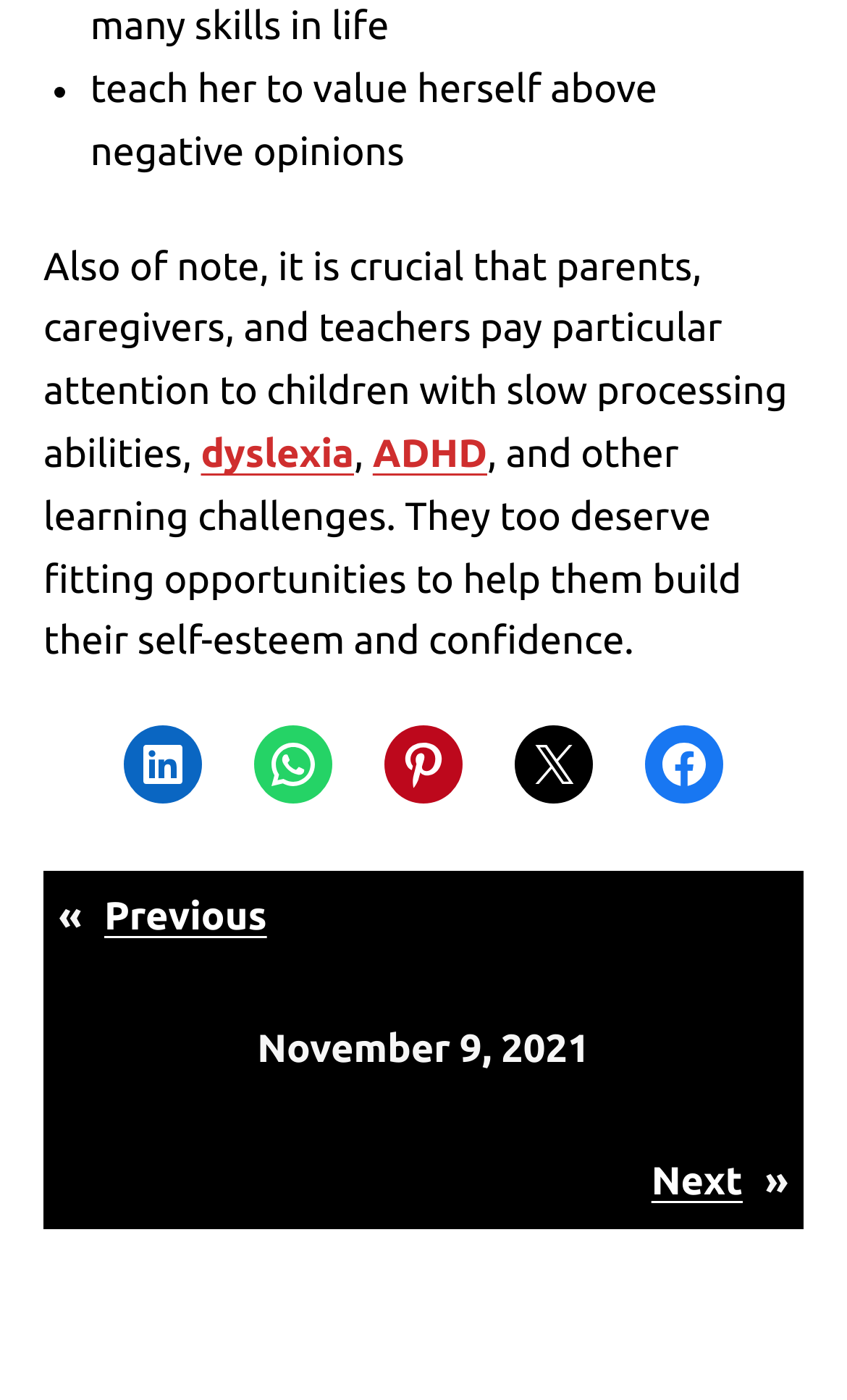Please locate the UI element described by "dyslexia" and provide its bounding box coordinates.

[0.237, 0.309, 0.418, 0.34]